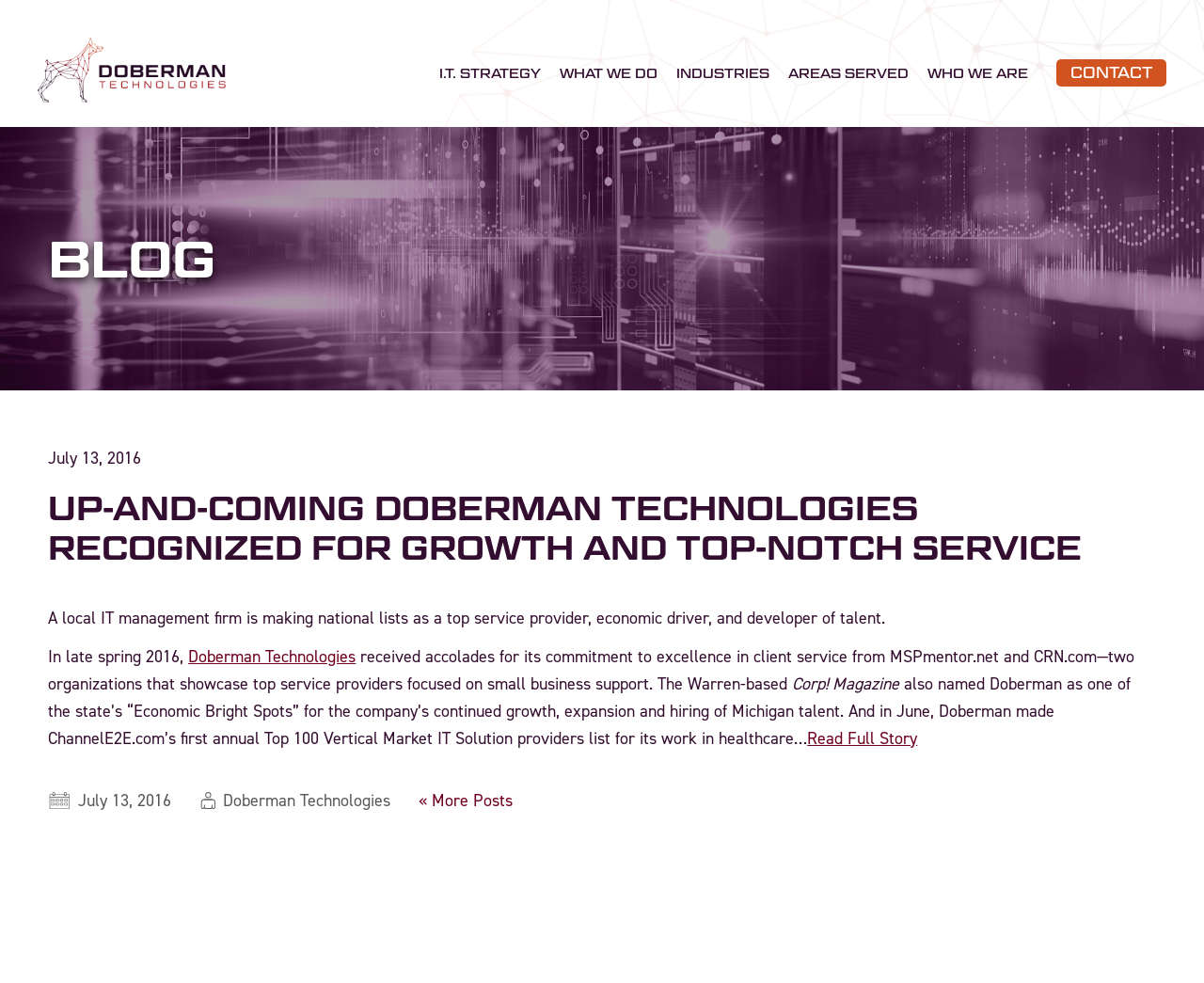Give the bounding box coordinates for the element described as: "Doberman Technologies".

[0.156, 0.657, 0.295, 0.68]